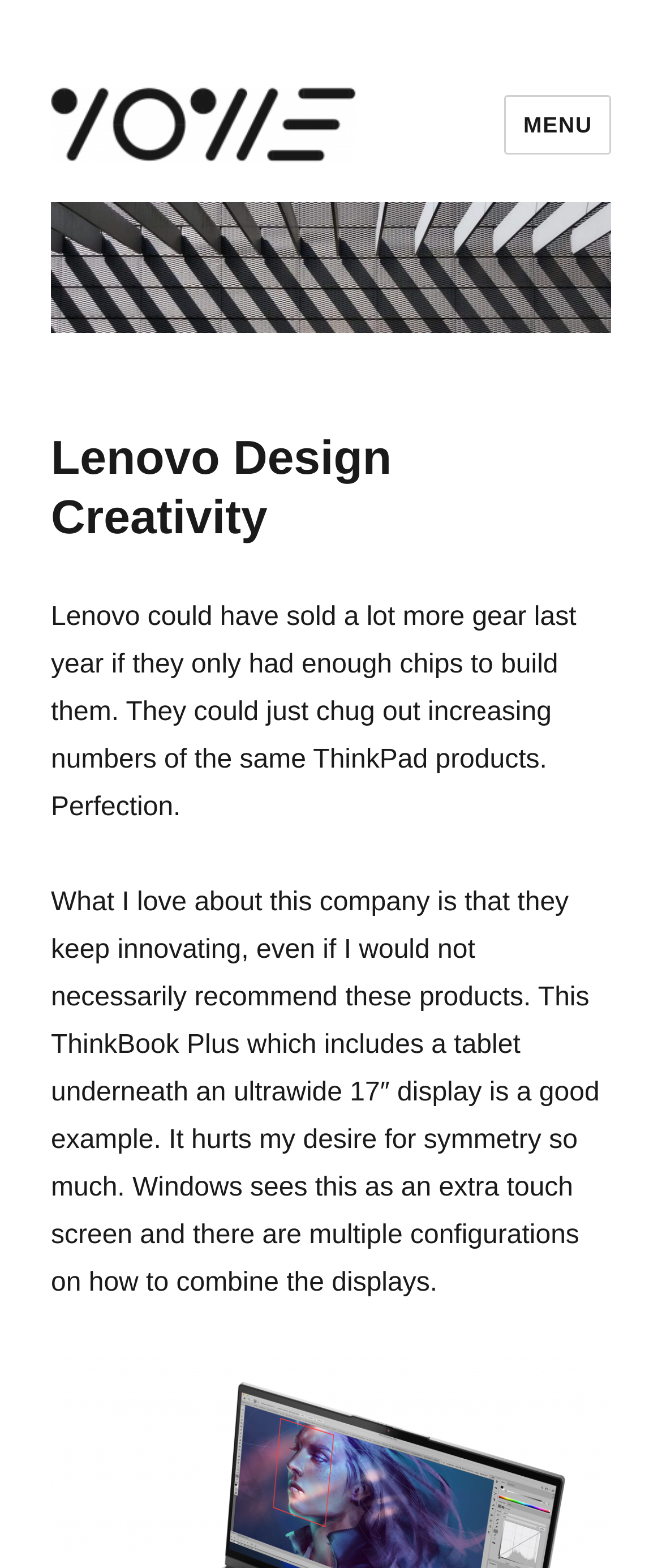How many displays are there in the ThinkBook Plus?
Based on the content of the image, thoroughly explain and answer the question.

The ThinkBook Plus has two displays, as mentioned in the text, which are an ultrawide 17″ display and a tablet underneath it.